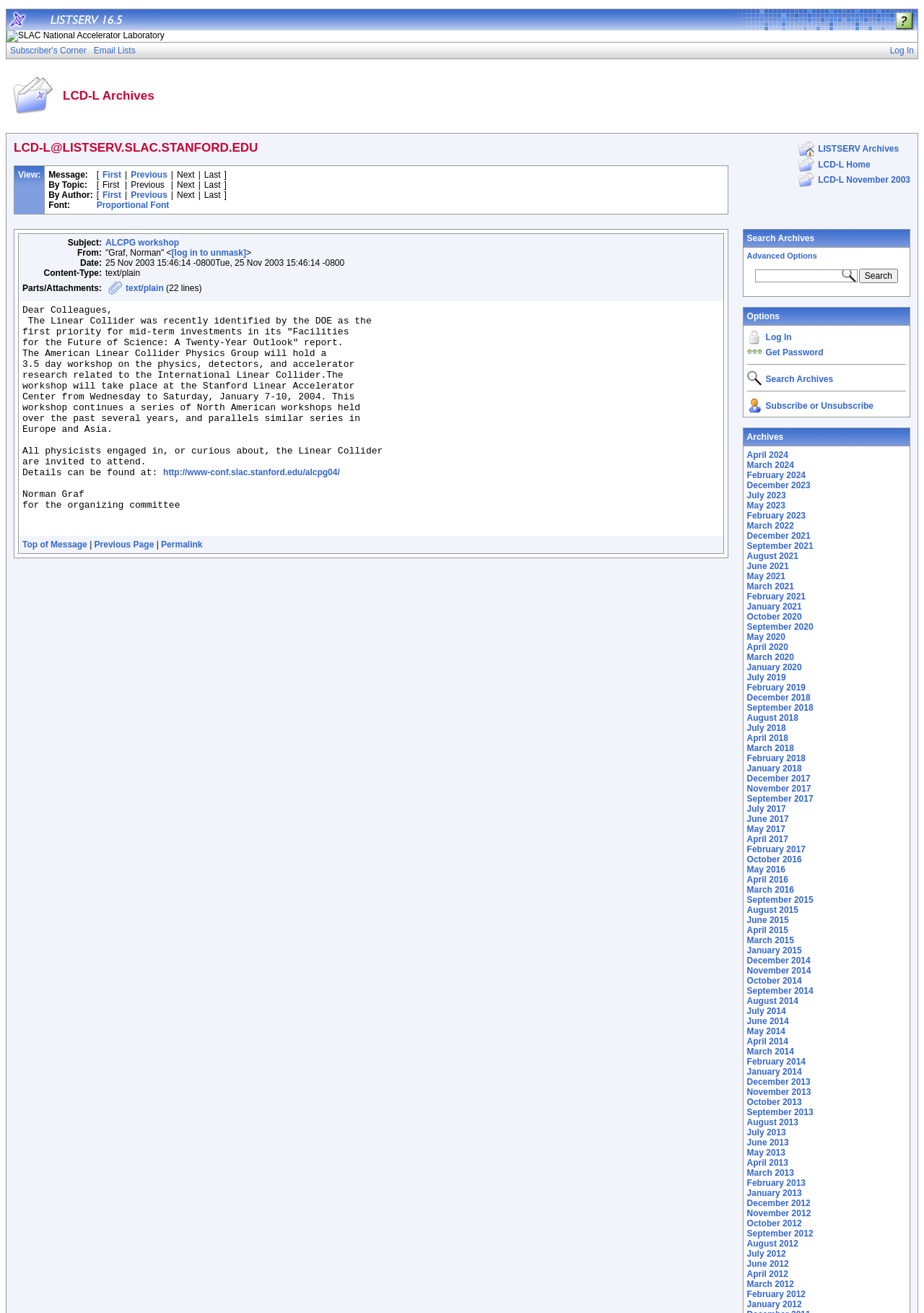Illustrate the webpage thoroughly, mentioning all important details.

The webpage is titled "LISTSERV 16.5 - LCD-L Archives" and appears to be a mailing list archive page. At the top, there is a table with three columns, containing links to "LISTSERV mailing list manager", "LISTSERV 16.5", and "Help for LCD-L Archives", each accompanied by an image. Below this table, there is a logo of "SLAC National Accelerator Laboratory".

The main content of the page is divided into sections. The first section is a table with four columns, labeled "Subscriber's Corner", "Email Lists", an empty column, and "Log In". 

The second section is a table with two columns, where the first column contains the title "LCD-L Archives" with an image, and the second column contains a heading "LCD-L Archives" followed by a table with a single row and two columns. The first column contains the email address "LCD-L@LISTSERV.SLAC.STANFORD.EDU" and the second column contains a table with navigation links, including "View:", "Message:", "By Topic:", and "By Author:", each with options to navigate to the first, previous, next, or last message or topic.

There are no other images on the page besides the ones mentioned above. The overall layout is organized, with clear headings and concise text.